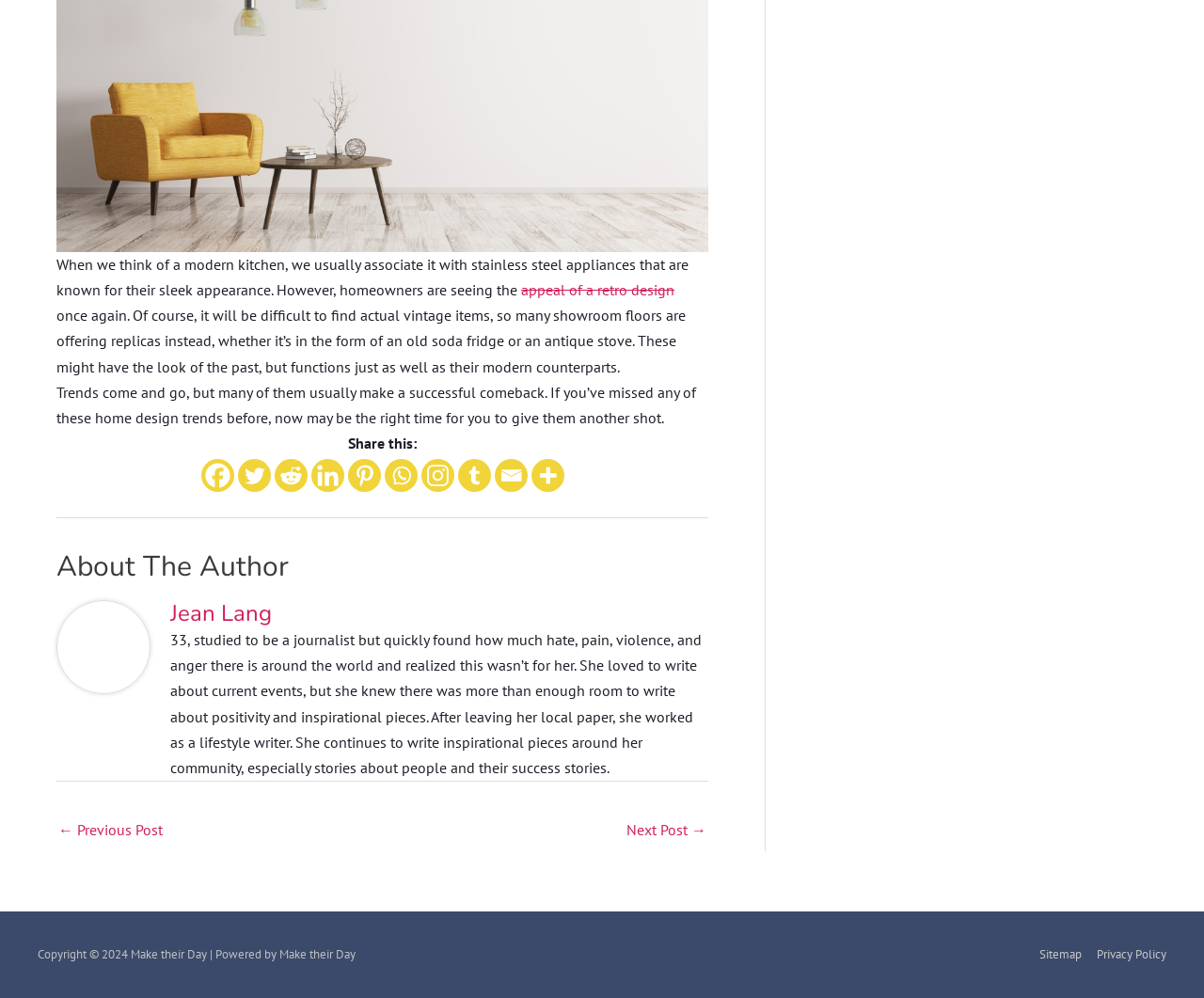Identify the bounding box coordinates of the area that should be clicked in order to complete the given instruction: "Go to the next post". The bounding box coordinates should be four float numbers between 0 and 1, i.e., [left, top, right, bottom].

[0.52, 0.815, 0.587, 0.851]